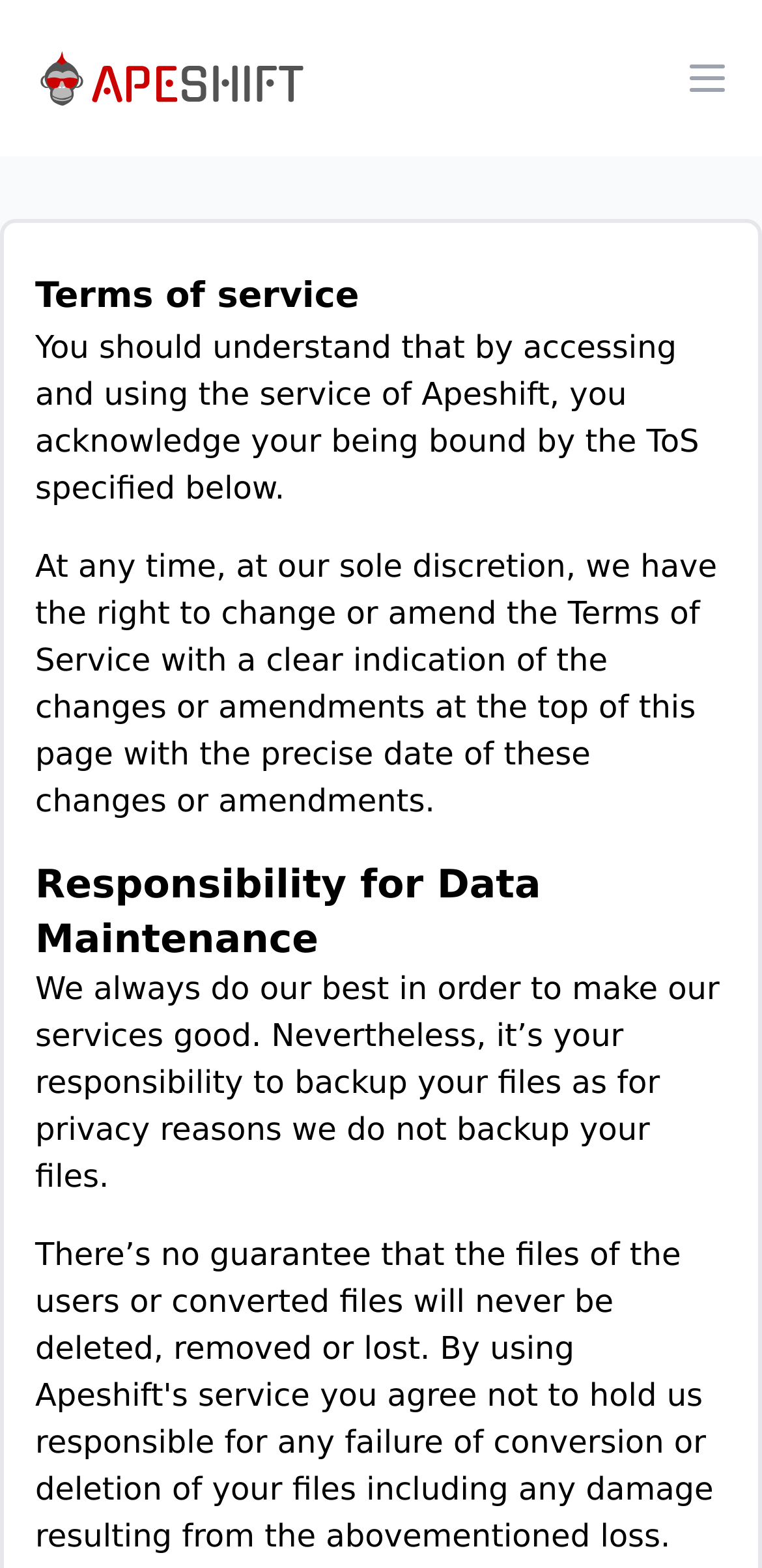What is the user responsible for maintaining?
We need a detailed and meticulous answer to the question.

According to the text under the heading 'Responsibility for Data Maintenance', the user is responsible for backing up their files, implying that the user is responsible for maintaining their files.